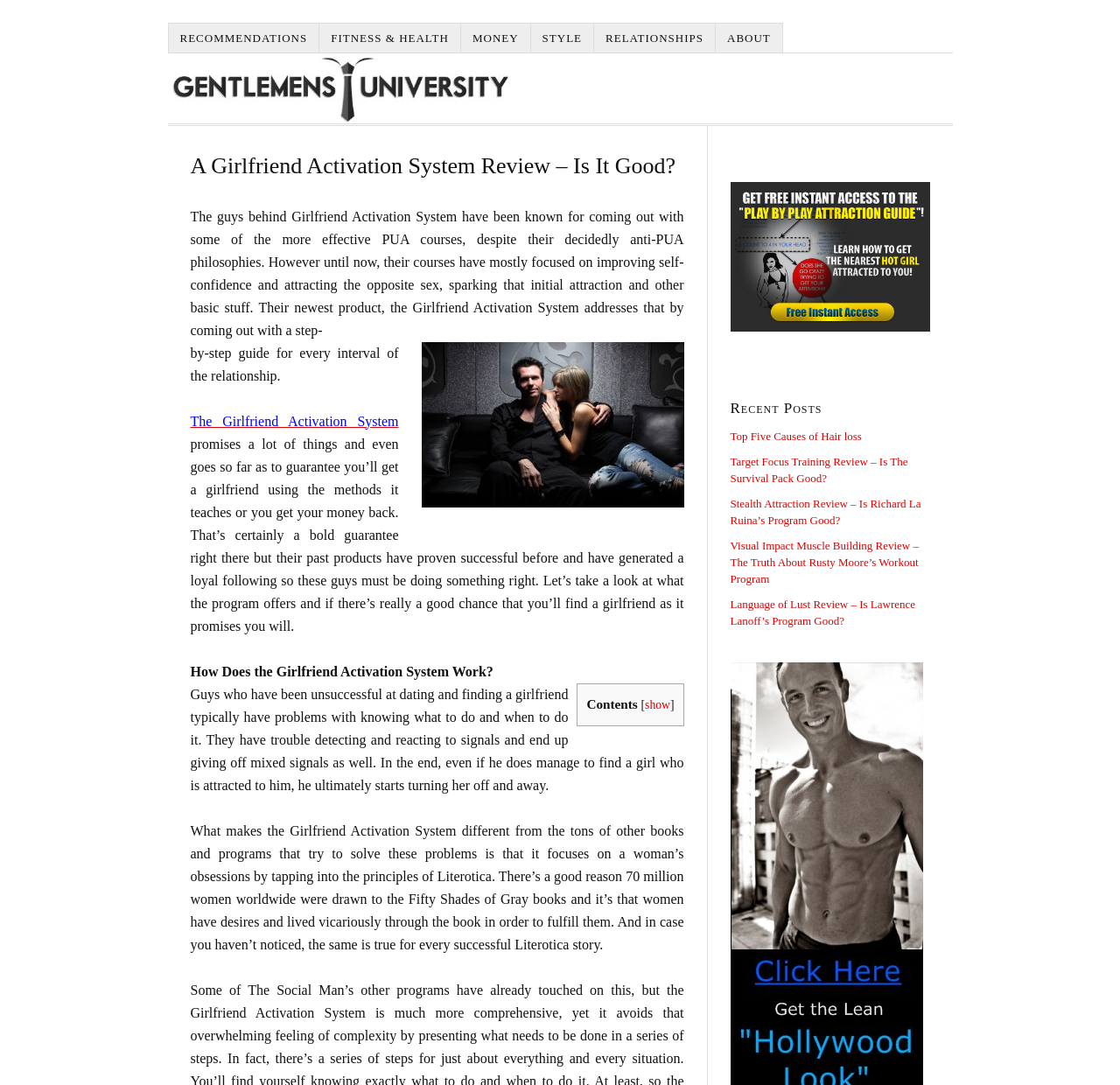Describe the webpage meticulously, covering all significant aspects.

This webpage is a review of the Girlfriend Activation System, a program that promises to help users find a girlfriend. At the top of the page, there is a header image with the title "Gentlemen's University" and a navigation menu with links to different categories such as "RECOMMENDATIONS", "FITNESS & HEALTH", "MONEY", "STYLE", "RELATIONSHIPS", and "ABOUT".

Below the navigation menu, there is a large heading that reads "A Girlfriend Activation System Review – Is It Good?" followed by a paragraph of text that introduces the program and its creators. To the right of this text, there is an image of the Girlfriend Activation System.

The main content of the page is divided into sections, with headings such as "How Does the Girlfriend Activation System Work?" and paragraphs of text that describe the program's approach and benefits. There is also a table of contents with a link to "show" more information.

Throughout the page, there are several links to other articles and reviews, including "Top Five Causes of Hair loss", "Target Focus Training Review", "Stealth Attraction Review", "Visual Impact Muscle Building Review", and "Language of Lust Review". These links are located in the right-hand sidebar, along with a heading that reads "Recent Posts".

Overall, the page is focused on providing a detailed review of the Girlfriend Activation System, with a clear structure and easy-to-read text. The use of headings, images, and links to other relevant content helps to break up the text and make the page more engaging and informative.